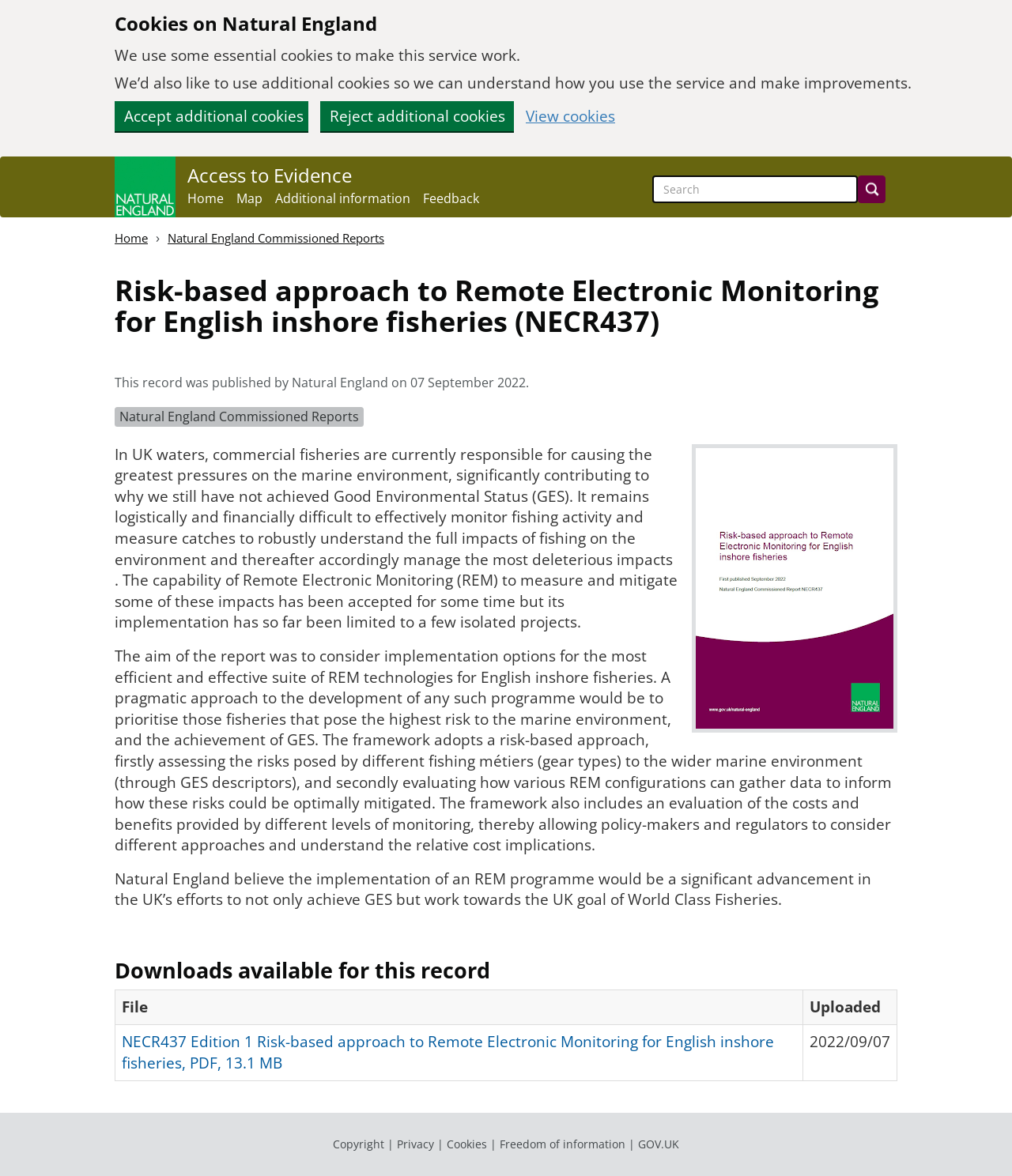What is the size of the downloadable report?
Please answer the question with a single word or phrase, referencing the image.

13.1 MB